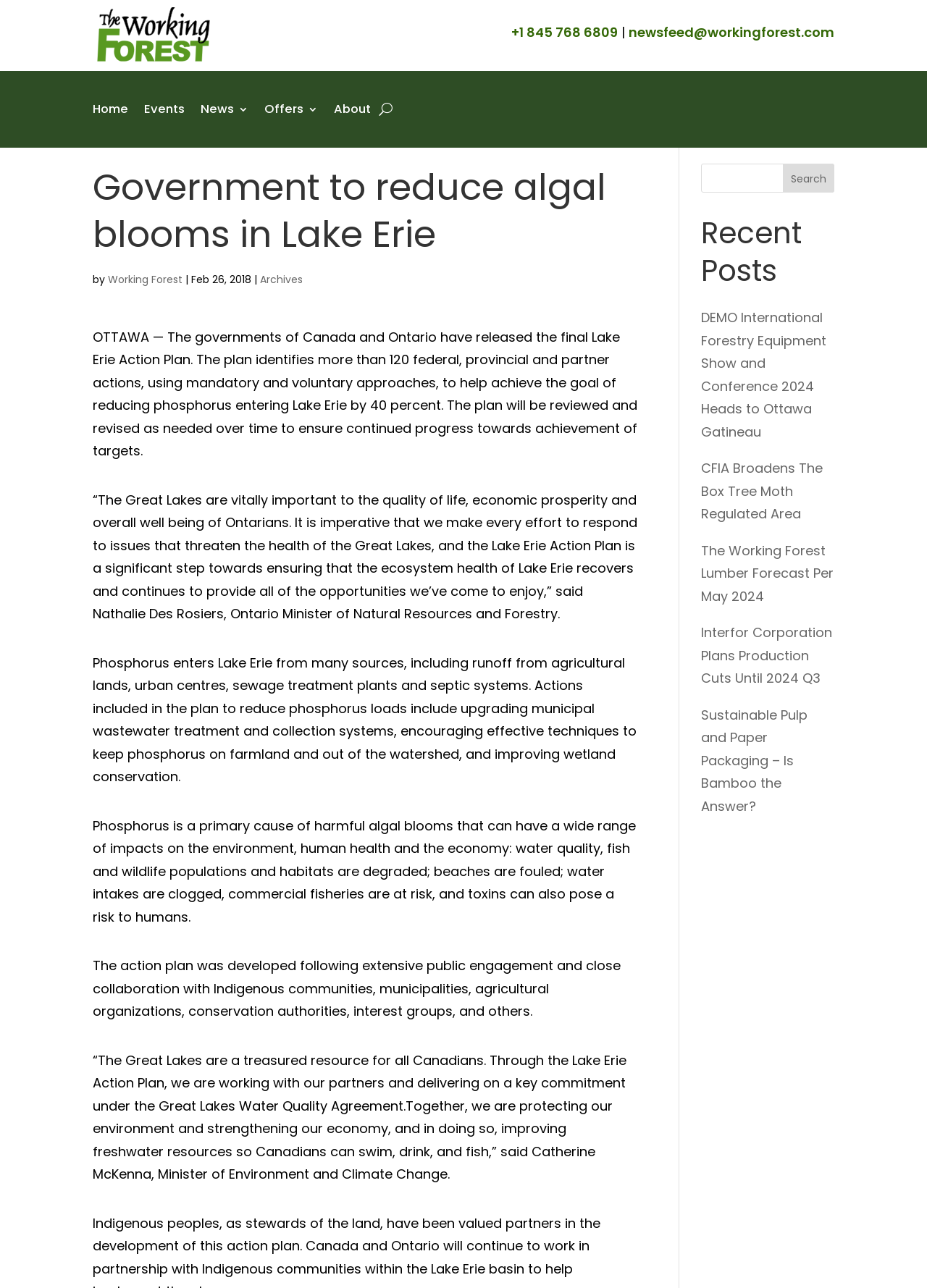Use one word or a short phrase to answer the question provided: 
What is the main topic of the article?

Lake Erie Action Plan